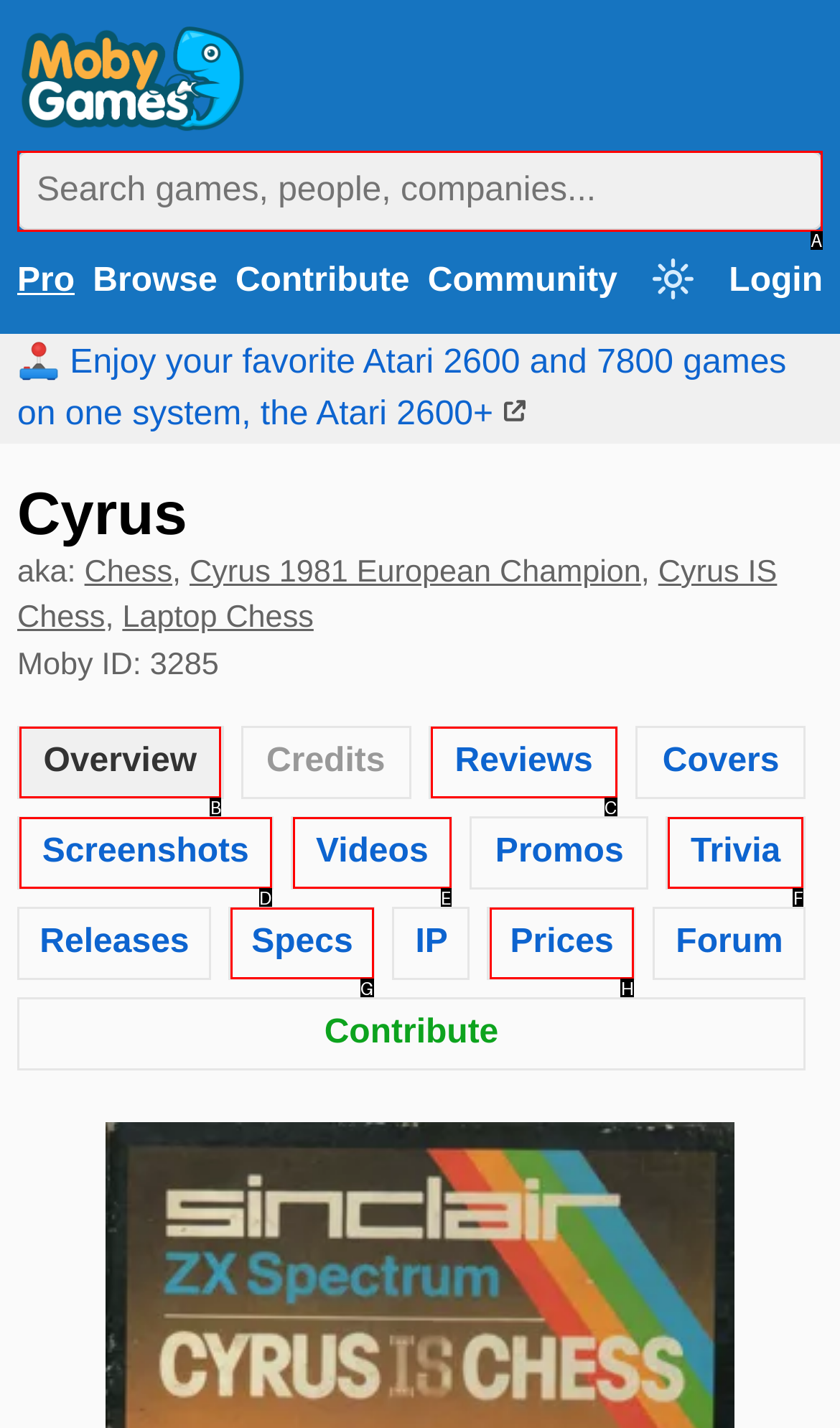Select the correct HTML element to complete the following task: Search for a game
Provide the letter of the choice directly from the given options.

A